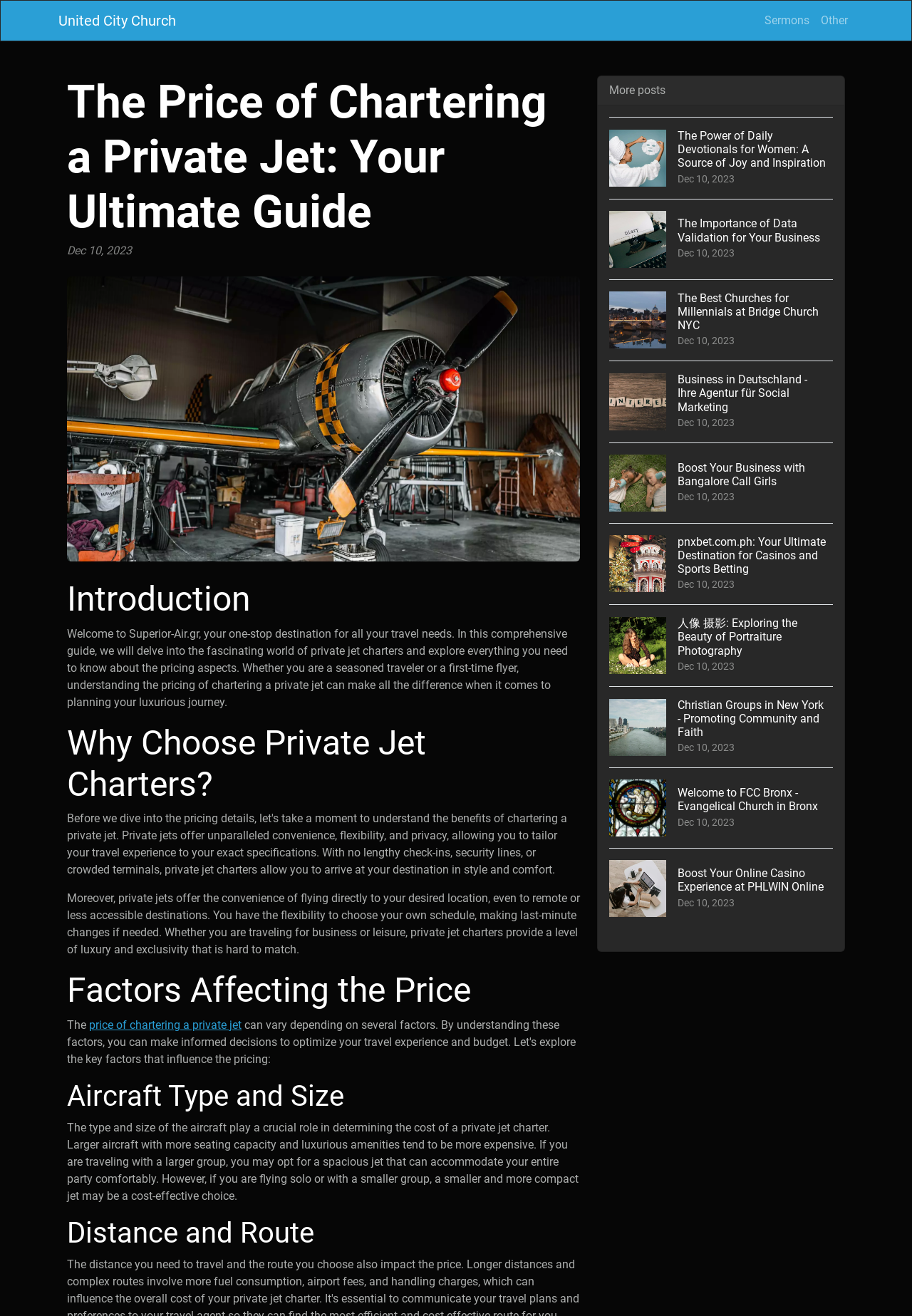Identify and provide the main heading of the webpage.

The Price of Chartering a Private Jet: Your Ultimate Guide